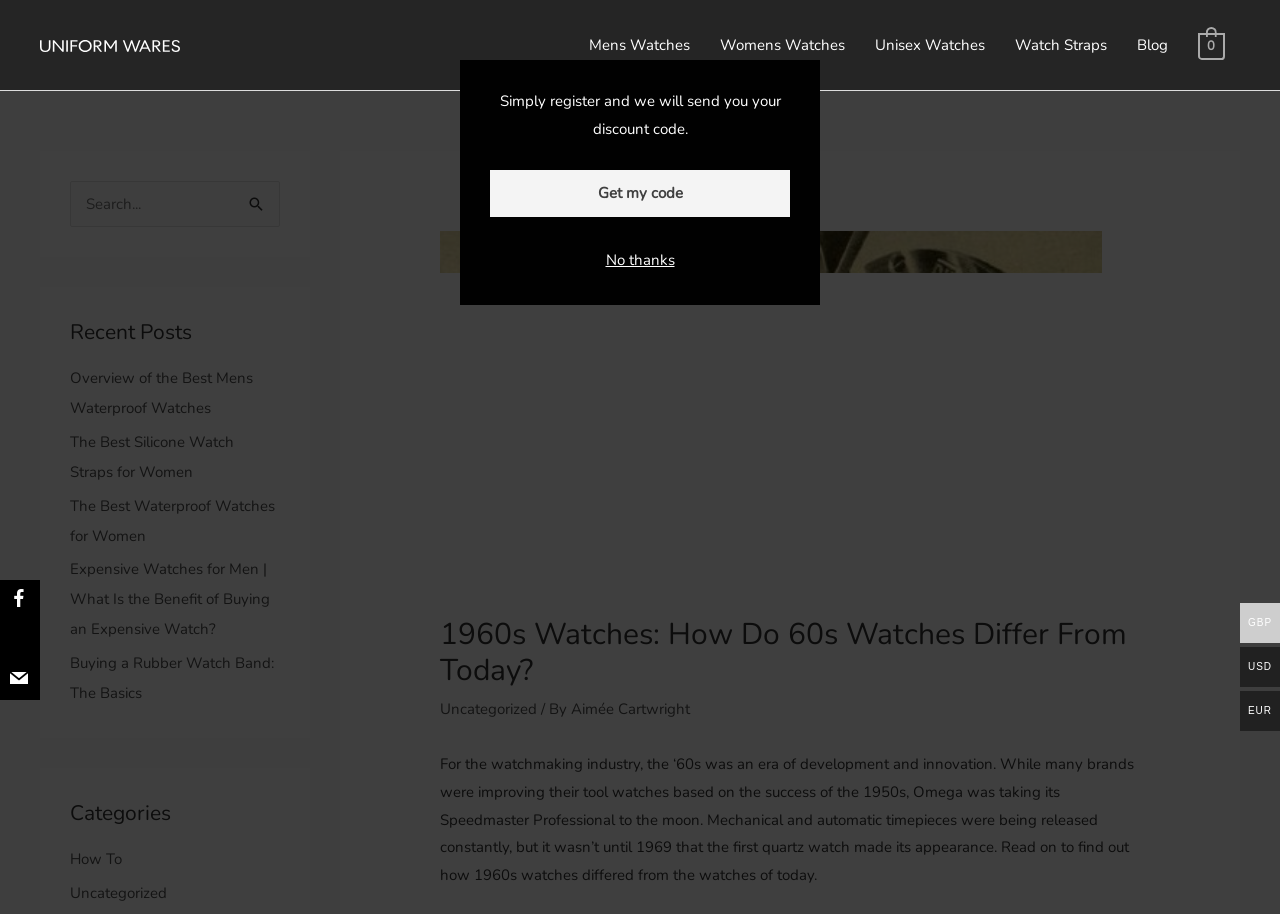Specify the bounding box coordinates of the area that needs to be clicked to achieve the following instruction: "Click on 'Date Prev'".

None